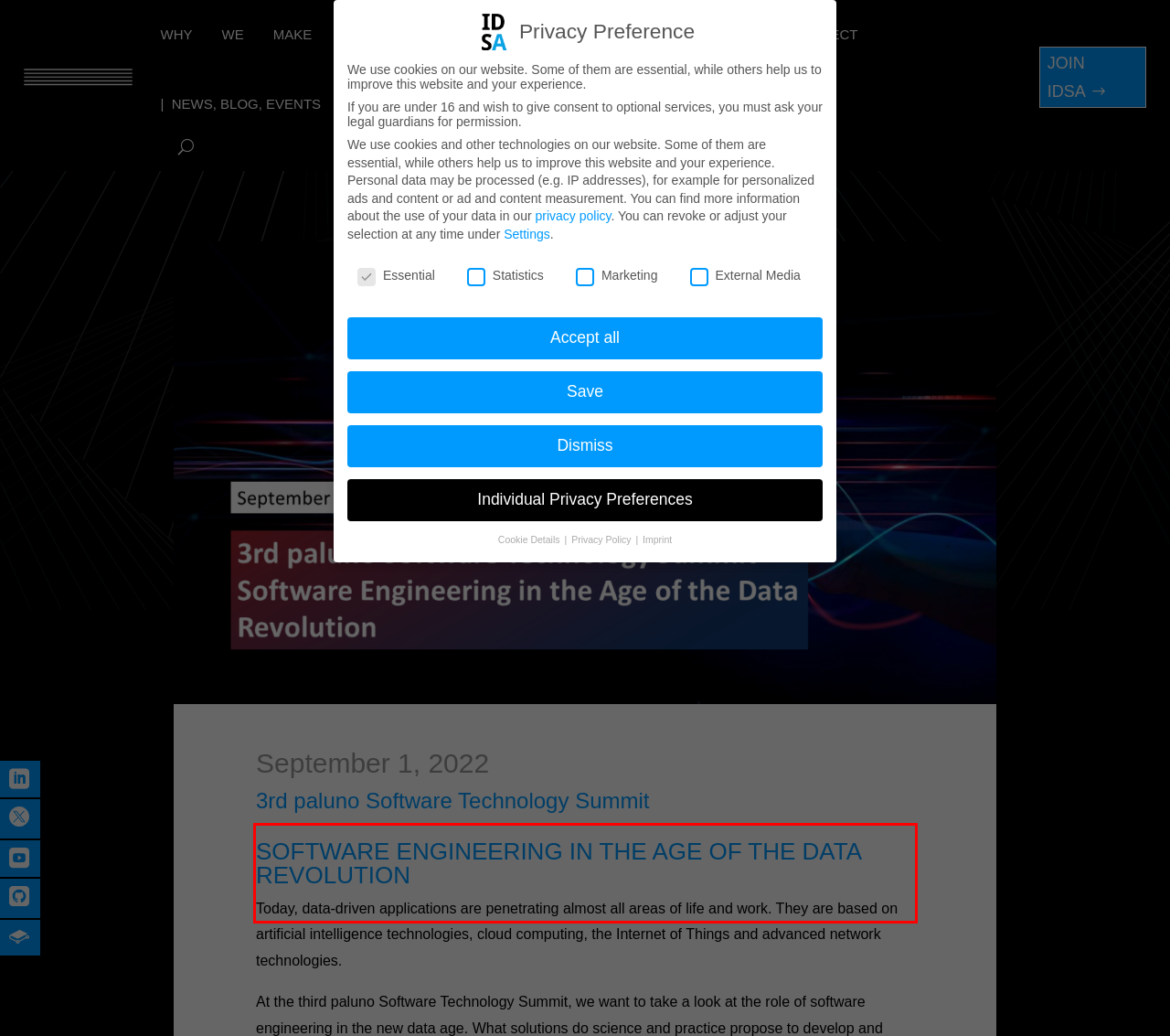Given a screenshot of a webpage with a red bounding box, please identify and retrieve the text inside the red rectangle.

Today, data-driven applications are penetrating almost all areas of life and work. They are based on artificial intelligence technologies, cloud computing, the Internet of Things and advanced network technologies.